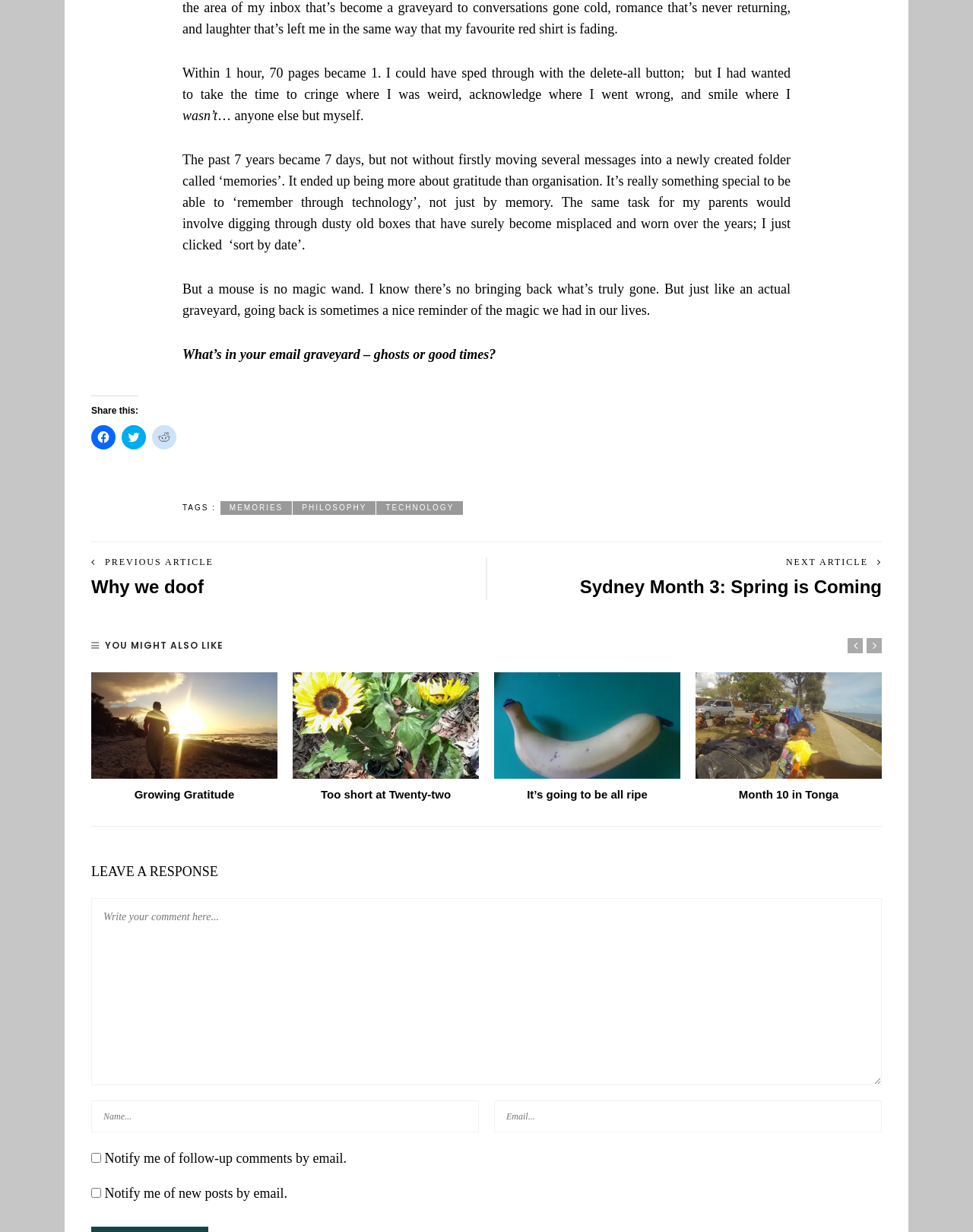Please identify the bounding box coordinates of the element that needs to be clicked to execute the following command: "Leave a response". Provide the bounding box using four float numbers between 0 and 1, formatted as [left, top, right, bottom].

[0.094, 0.729, 0.906, 0.881]